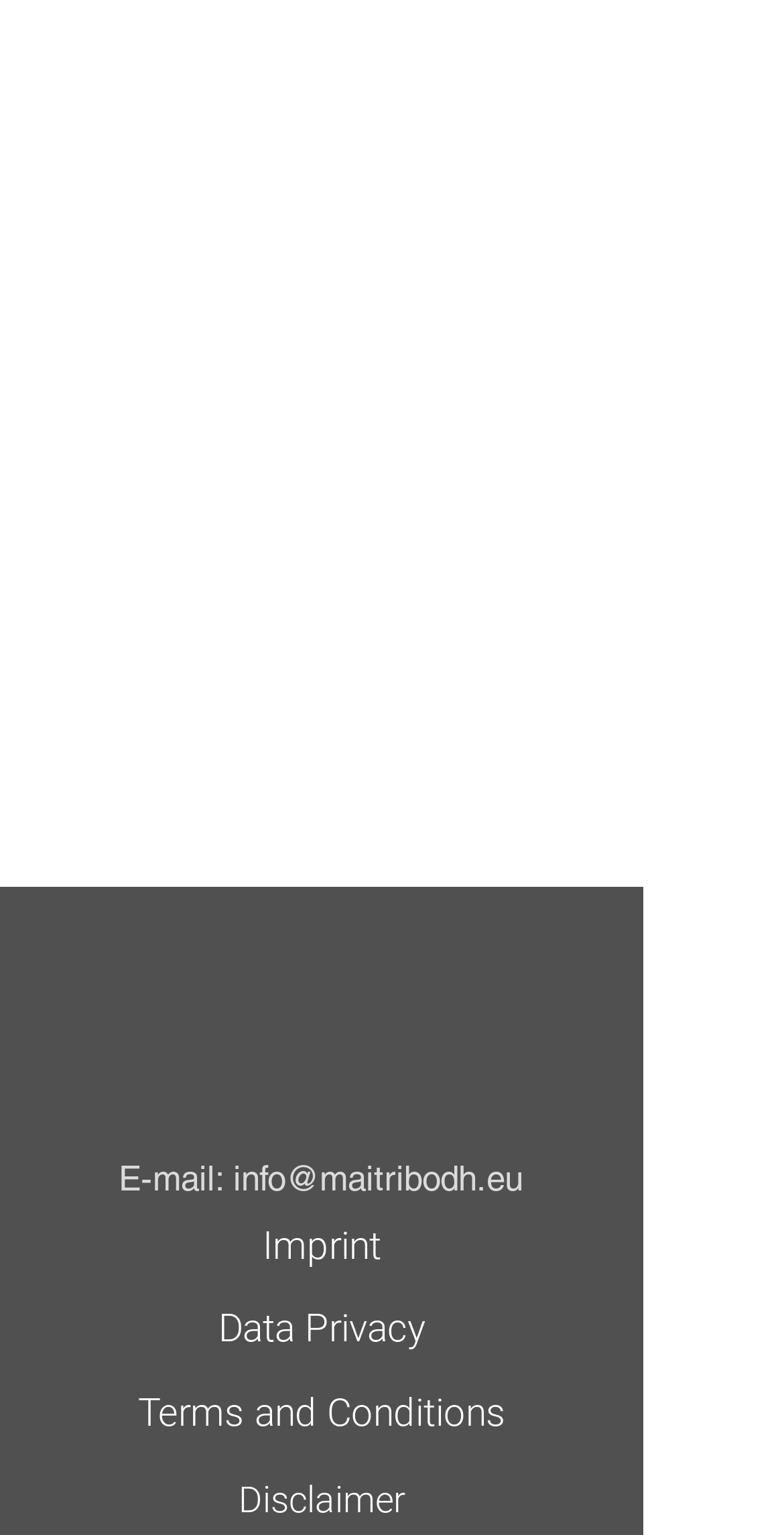Provide the bounding box coordinates of the section that needs to be clicked to accomplish the following instruction: "Send an email."

[0.297, 0.755, 0.667, 0.781]